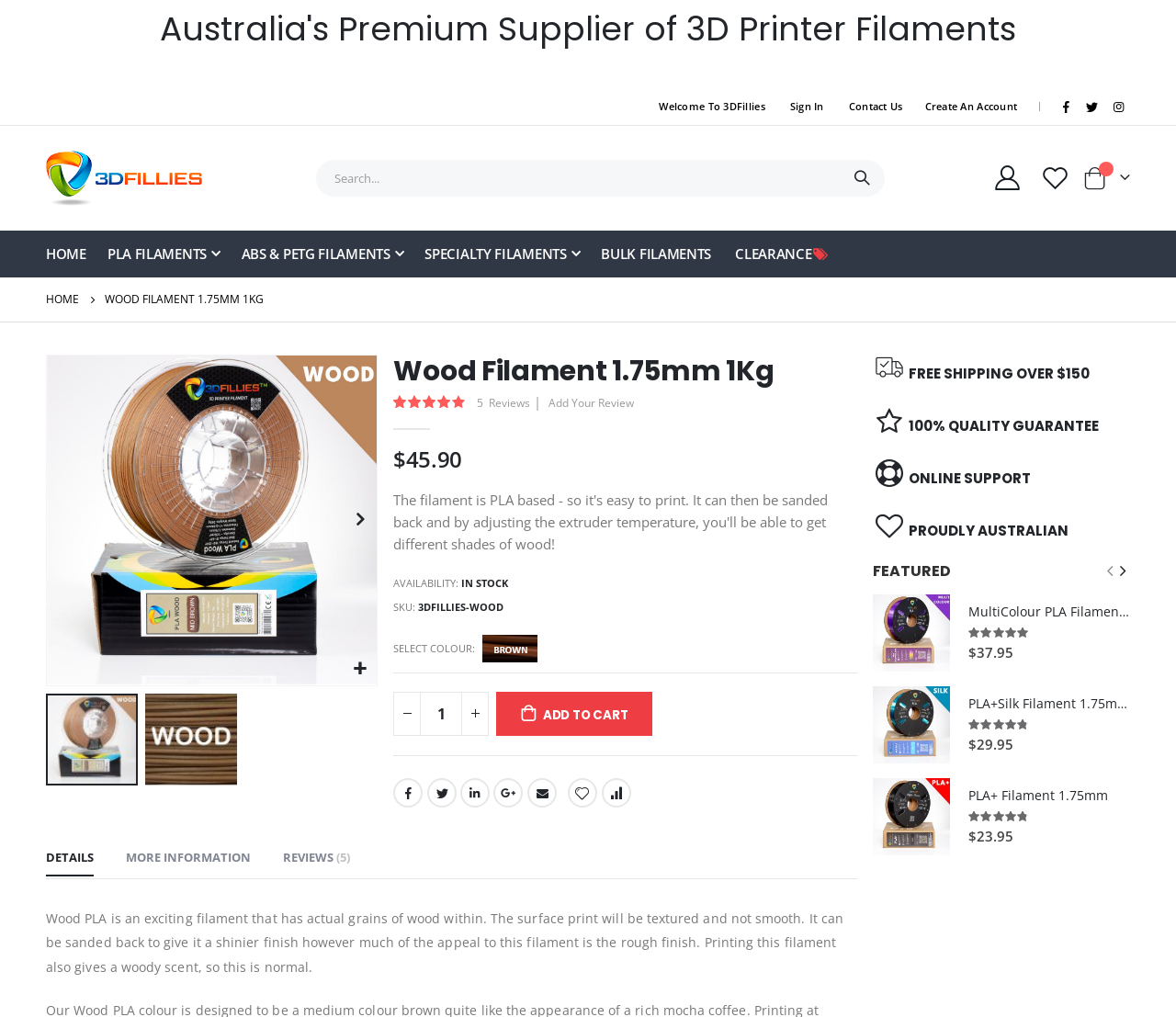Locate the bounding box of the user interface element based on this description: "title="My Account"".

[0.838, 0.163, 0.875, 0.187]